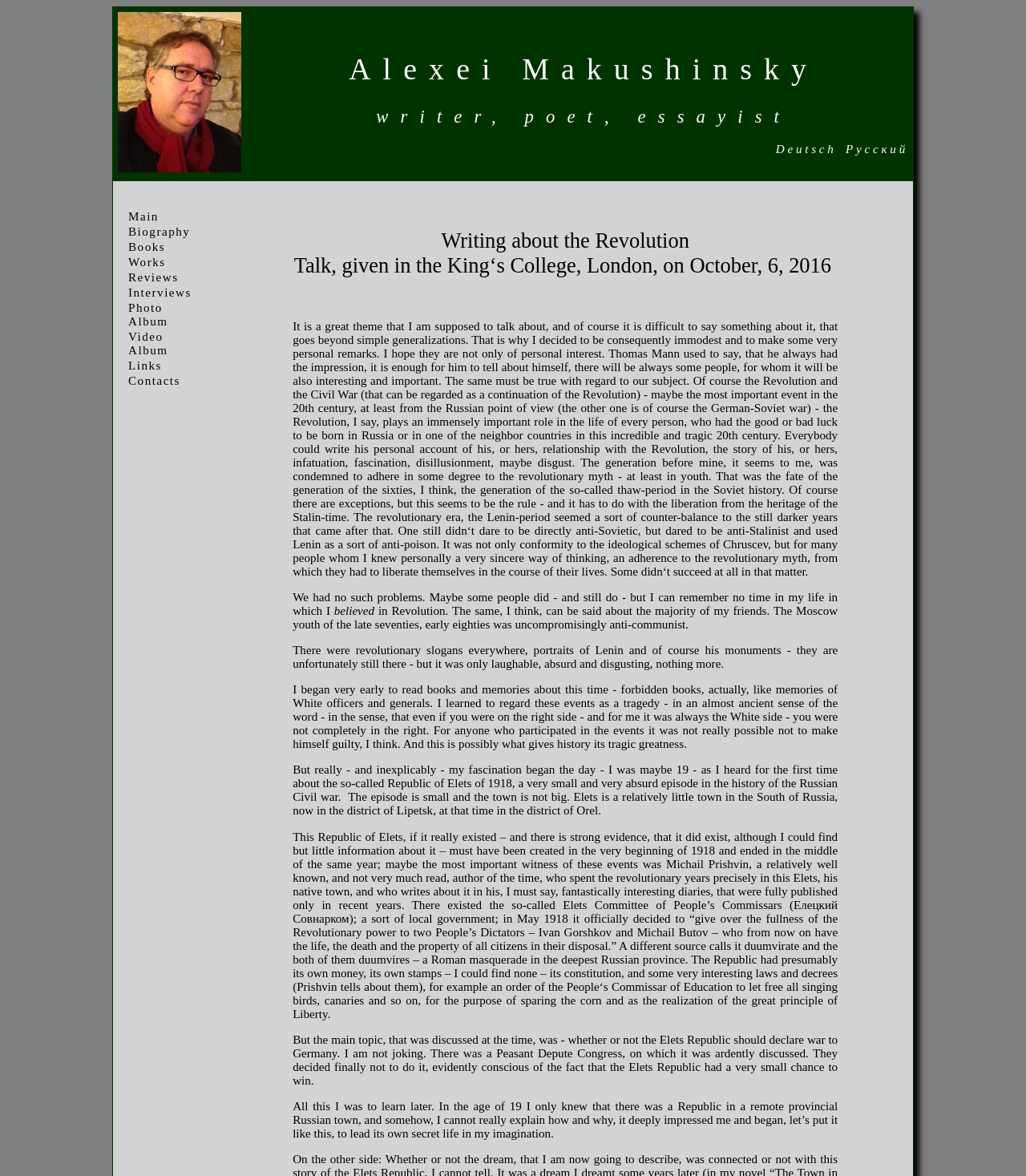What is the title of the talk given by Alexei Makushinsky?
Look at the image and construct a detailed response to the question.

The title of the talk can be determined by looking at the heading element with the text 'Writing about the Revolution Talk, given in the King‘s College, London, on October, 6, 2016'. The title of the talk is 'Writing about the Revolution Talk'.